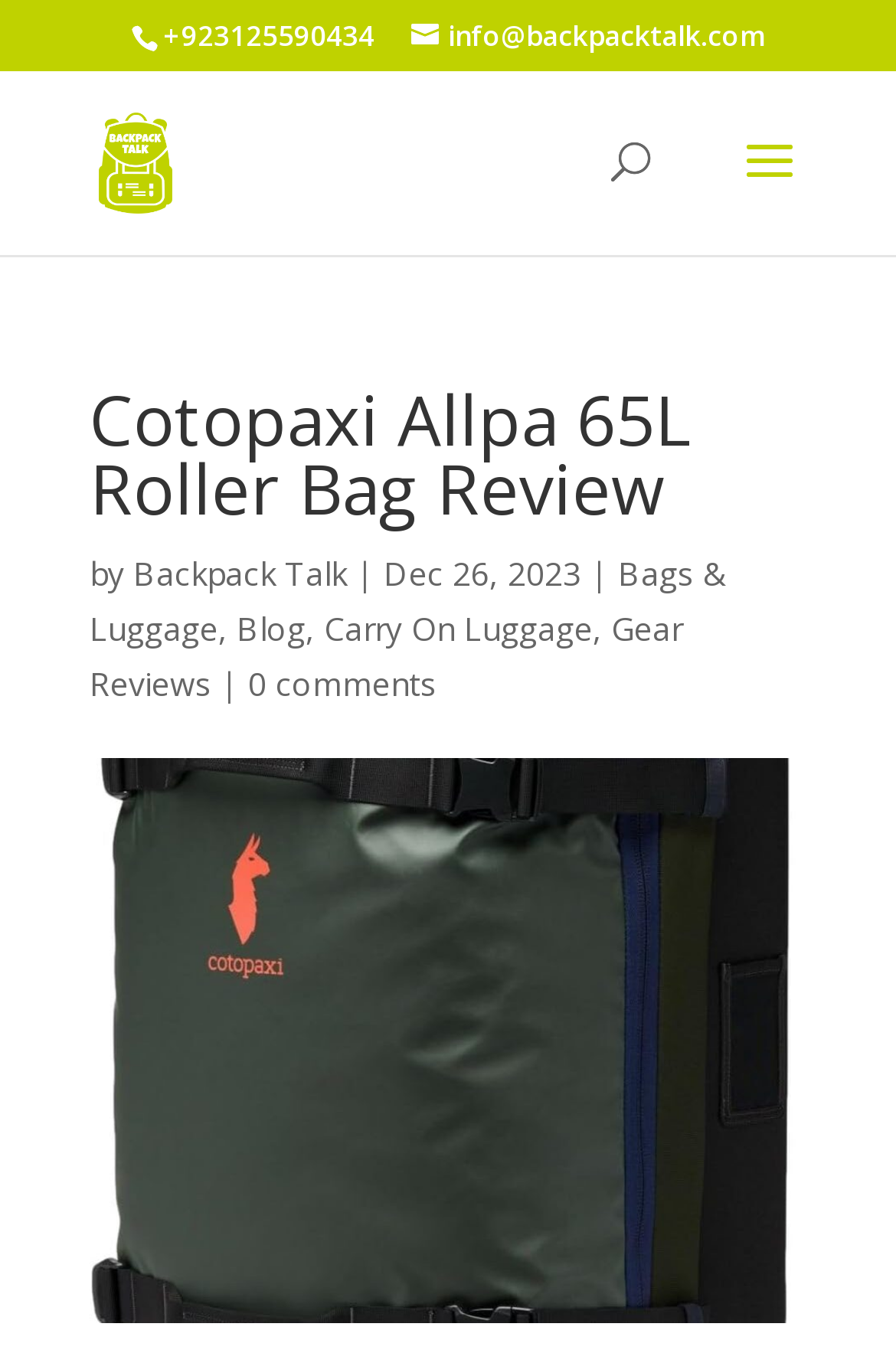Your task is to find and give the main heading text of the webpage.

Cotopaxi Allpa 65L Roller Bag Review